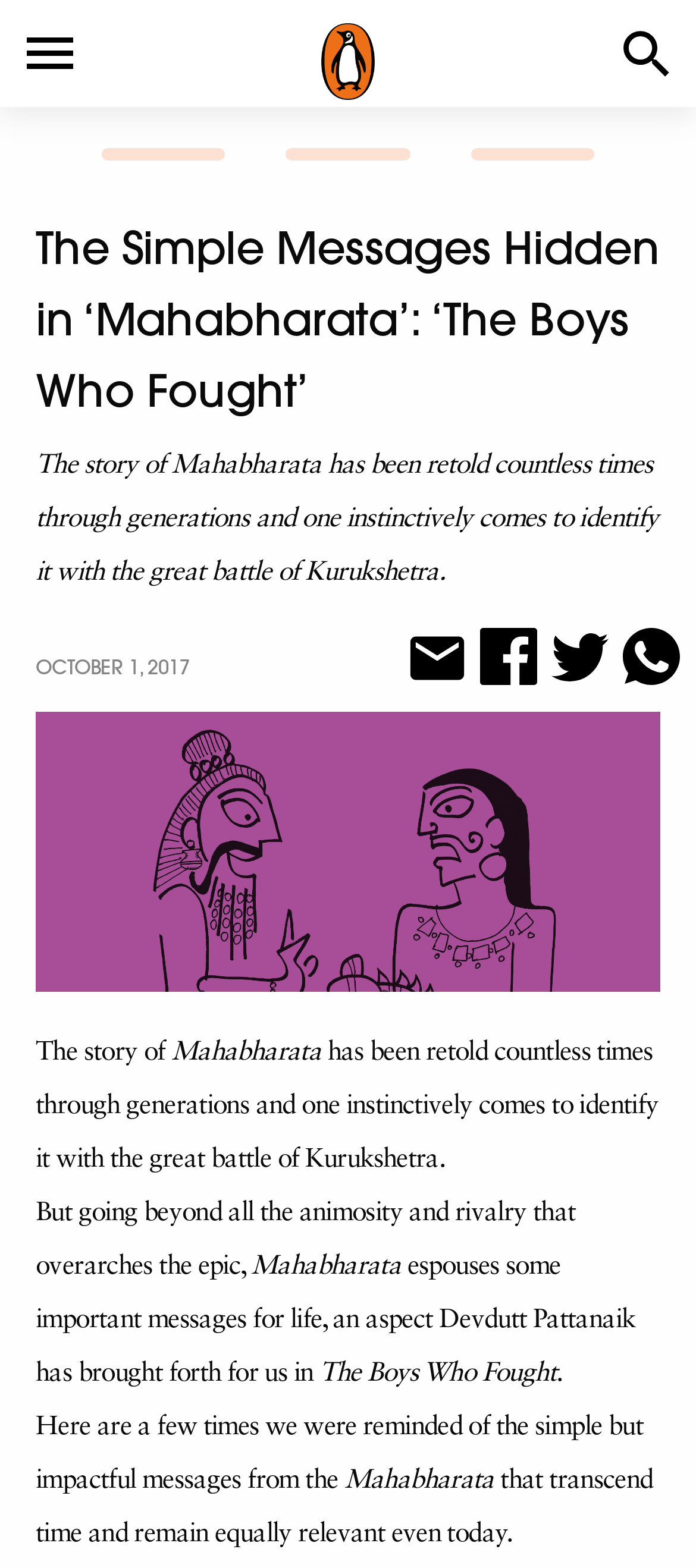How many social media links are available?
Respond to the question with a single word or phrase according to the image.

4